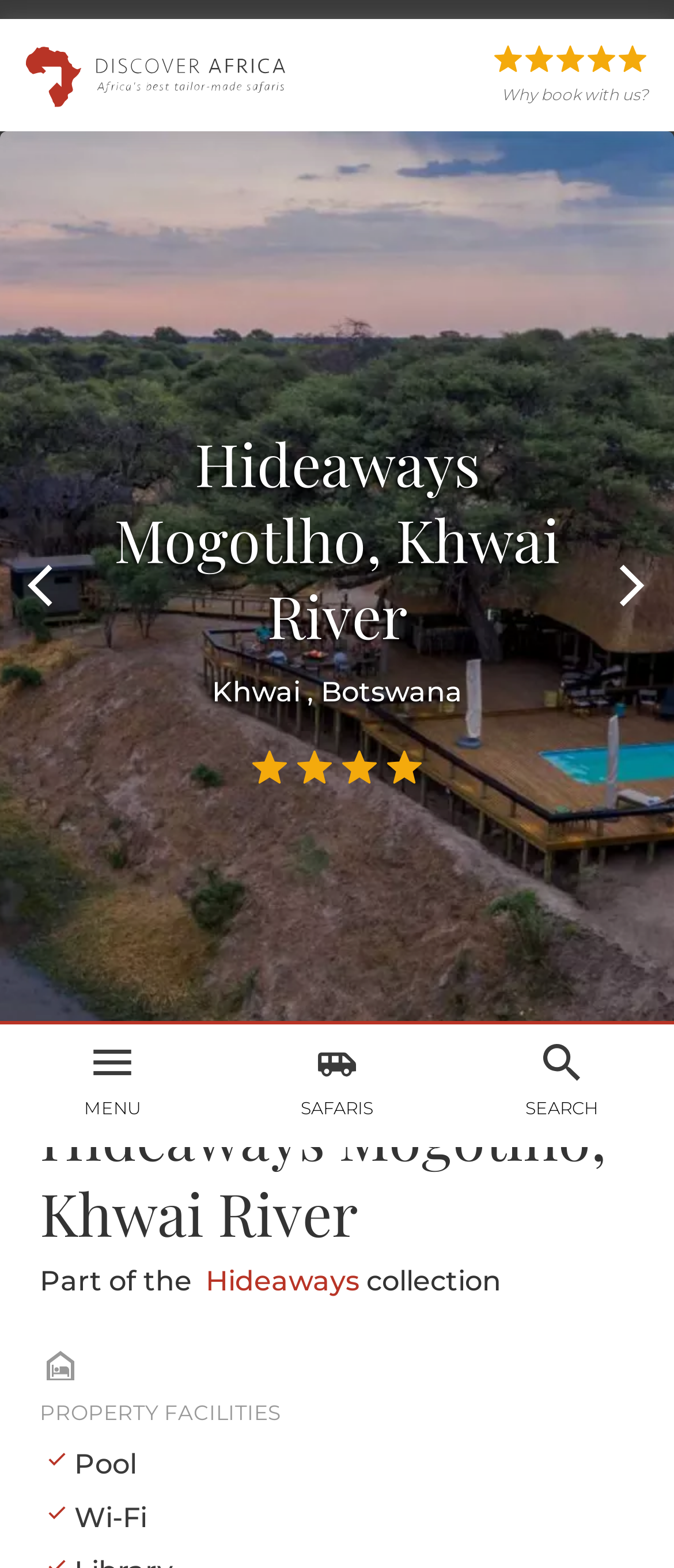Find the bounding box of the UI element described as follows: "alt="Discover Africa"".

[0.038, 0.036, 0.423, 0.057]